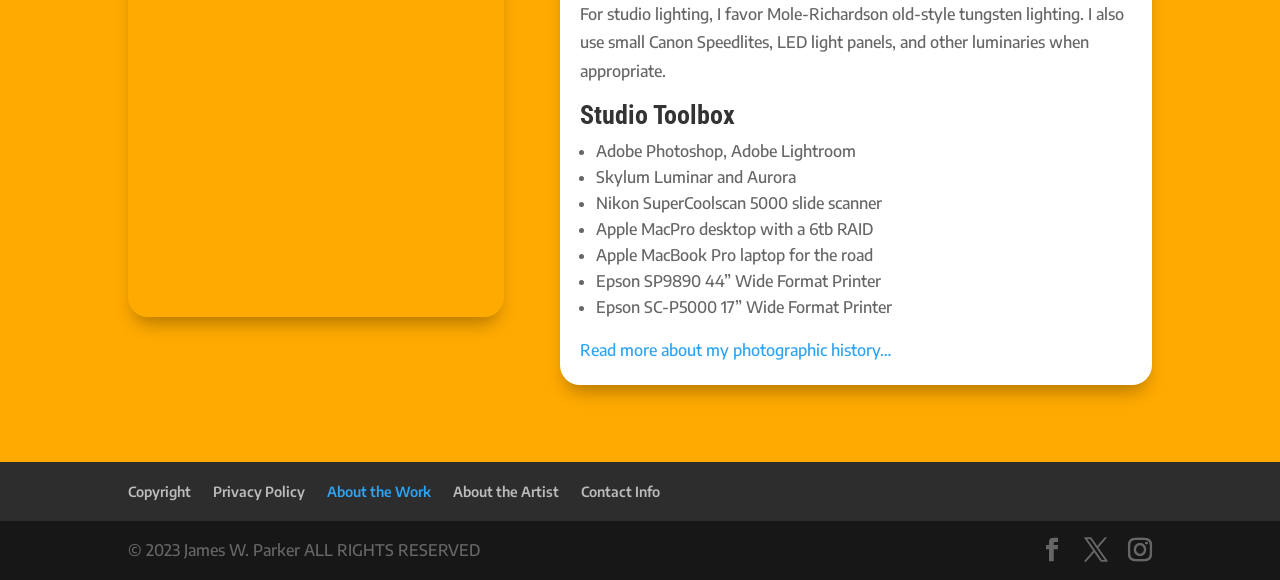How many links are present in the footer section? Look at the image and give a one-word or short phrase answer.

6